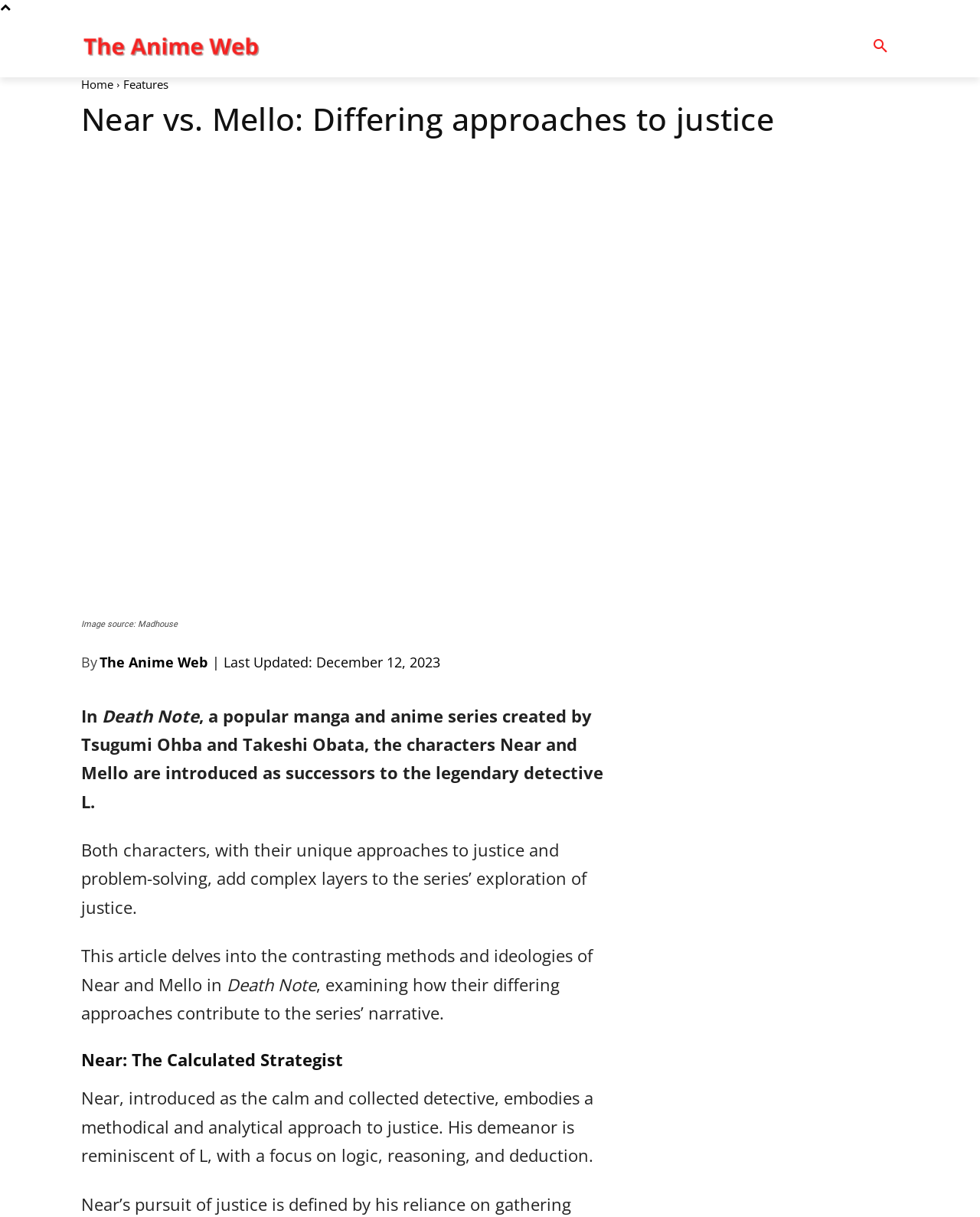Identify the bounding box for the element characterized by the following description: "Home".

[0.083, 0.063, 0.116, 0.075]